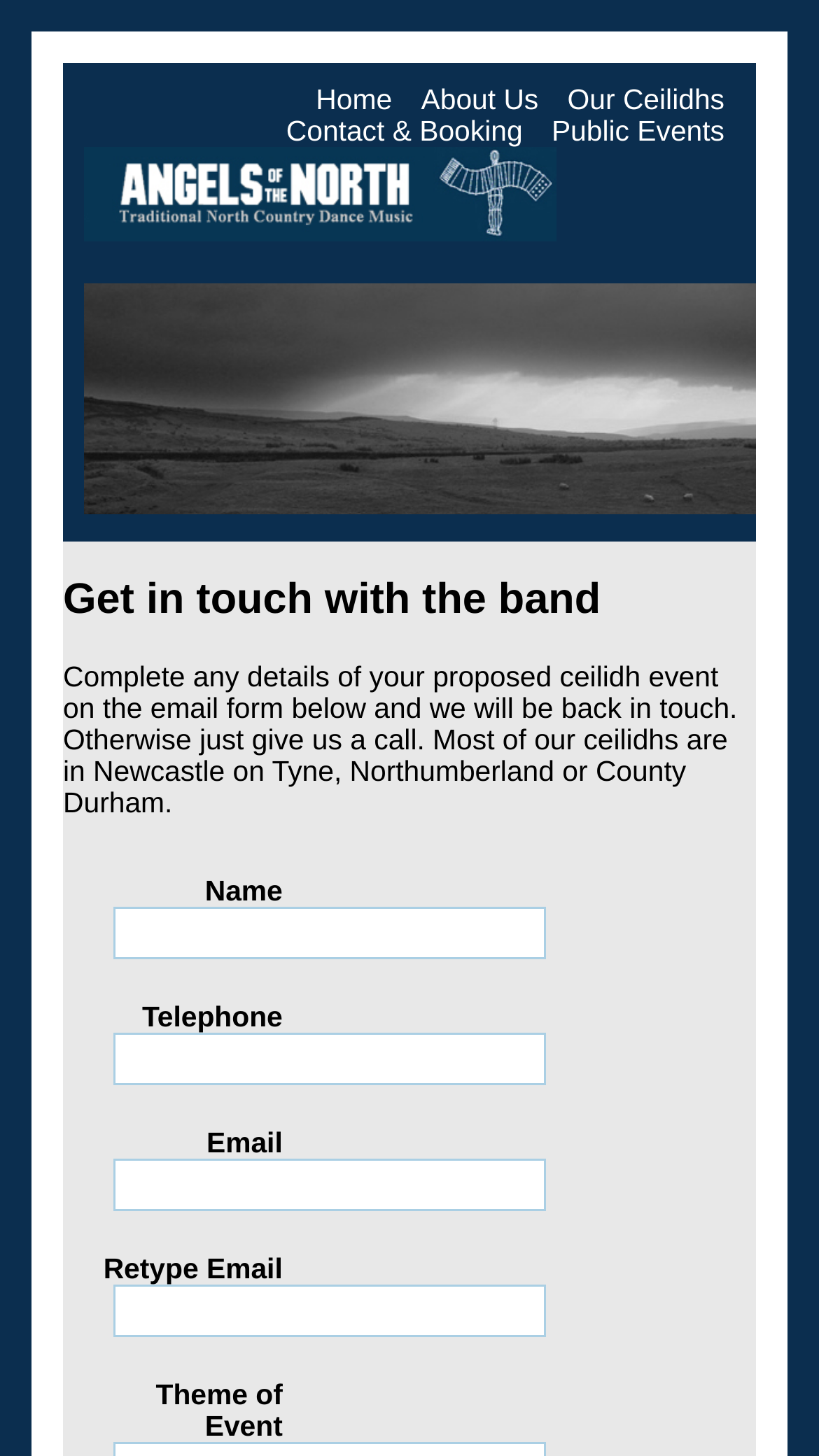What type of events does the band perform at?
Please provide a detailed and thorough answer to the question.

The band, Angels of the North, performs at ceilidh events, which is evident from the link 'Our Ceilidhs' in the navigation menu and the mention of 'ceilidh event' in the text above the email form.